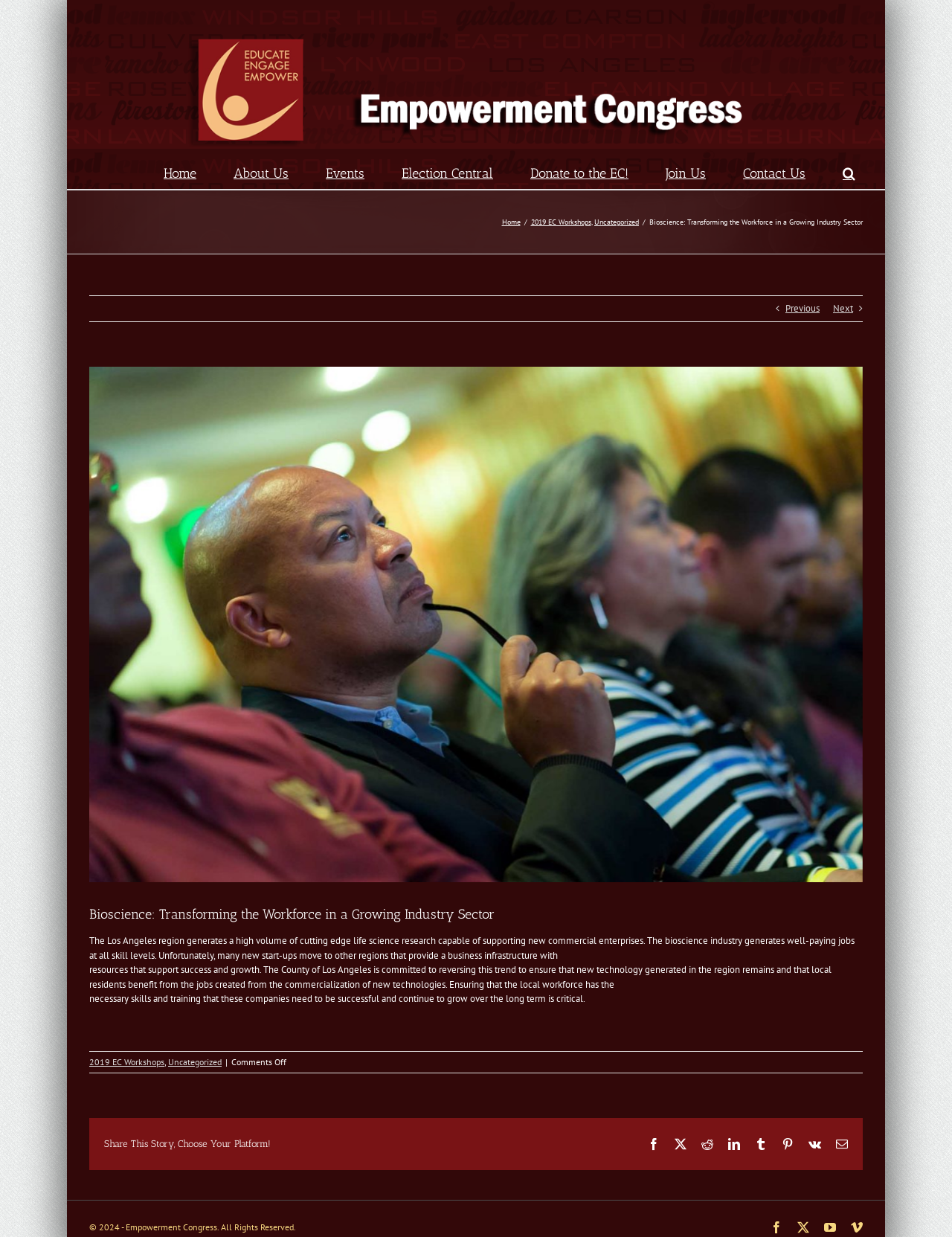What is the main topic of the article?
Please ensure your answer is as detailed and informative as possible.

The main topic of the article can be inferred from the title of the article, which is 'Bioscience: Transforming the Workforce in a Growing Industry Sector'. The article discusses the bioscience industry and its impact on the workforce.